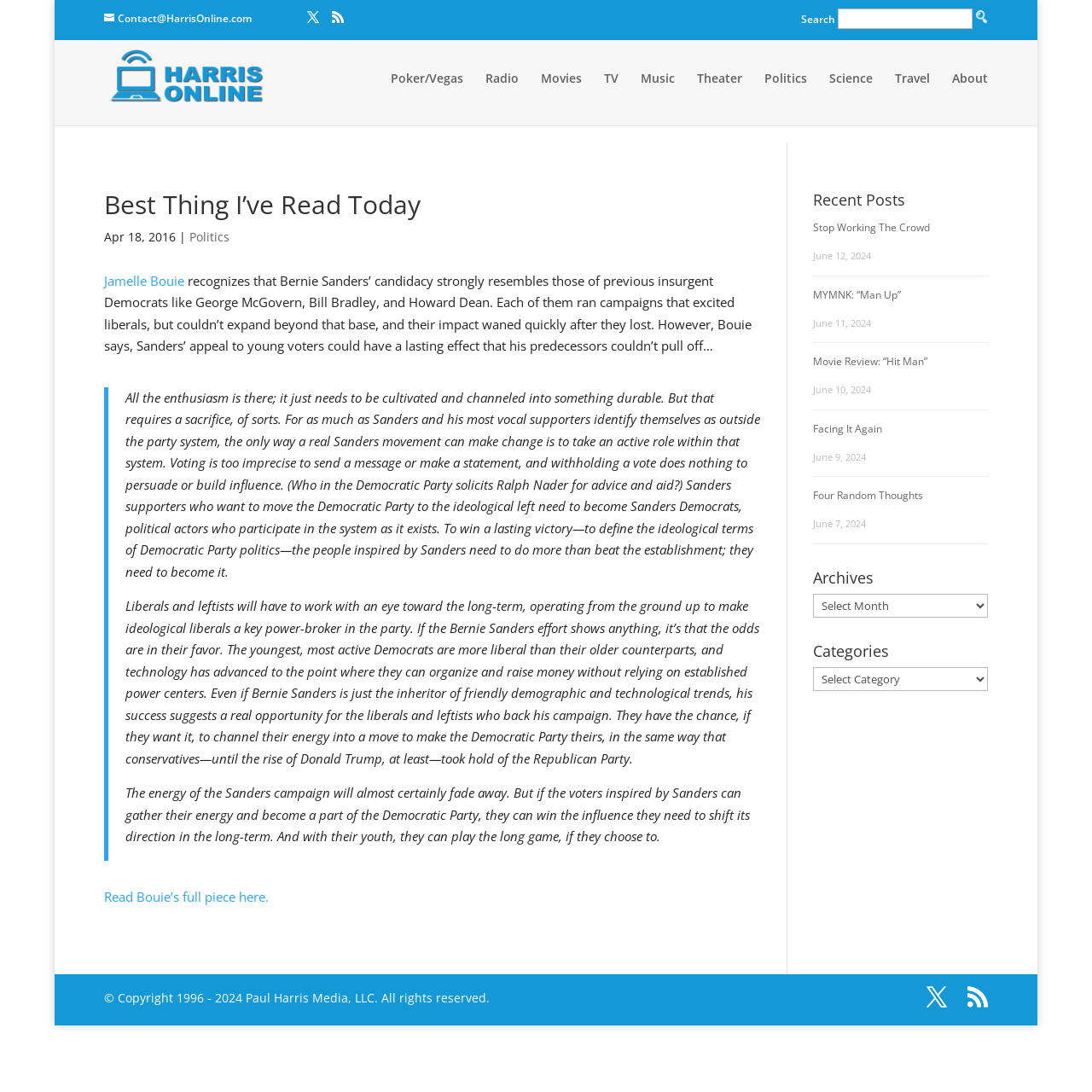Please specify the bounding box coordinates for the clickable region that will help you carry out the instruction: "View recent posts".

[0.744, 0.176, 0.905, 0.198]